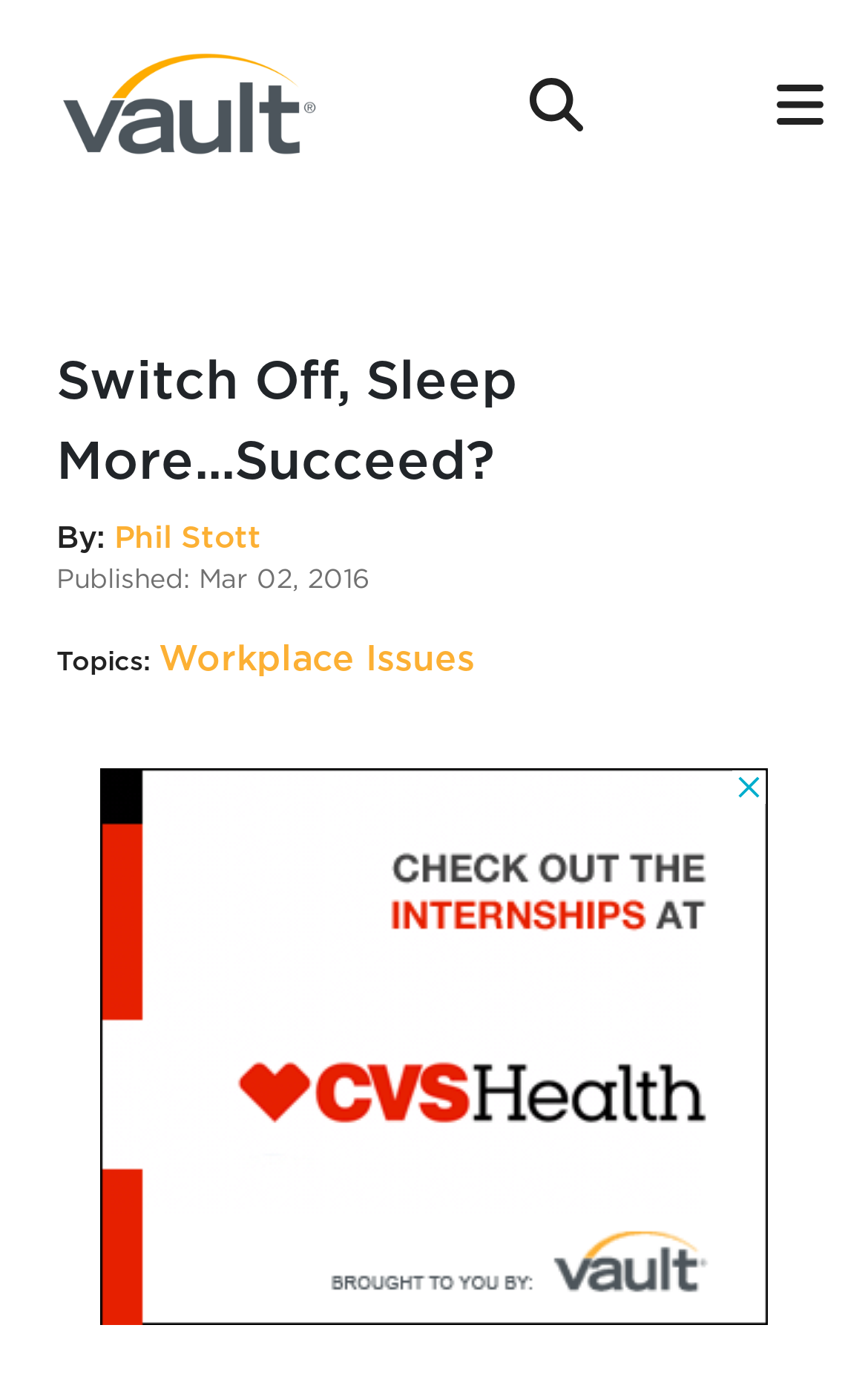Please give a succinct answer to the question in one word or phrase:
How many links are there in the article?

3